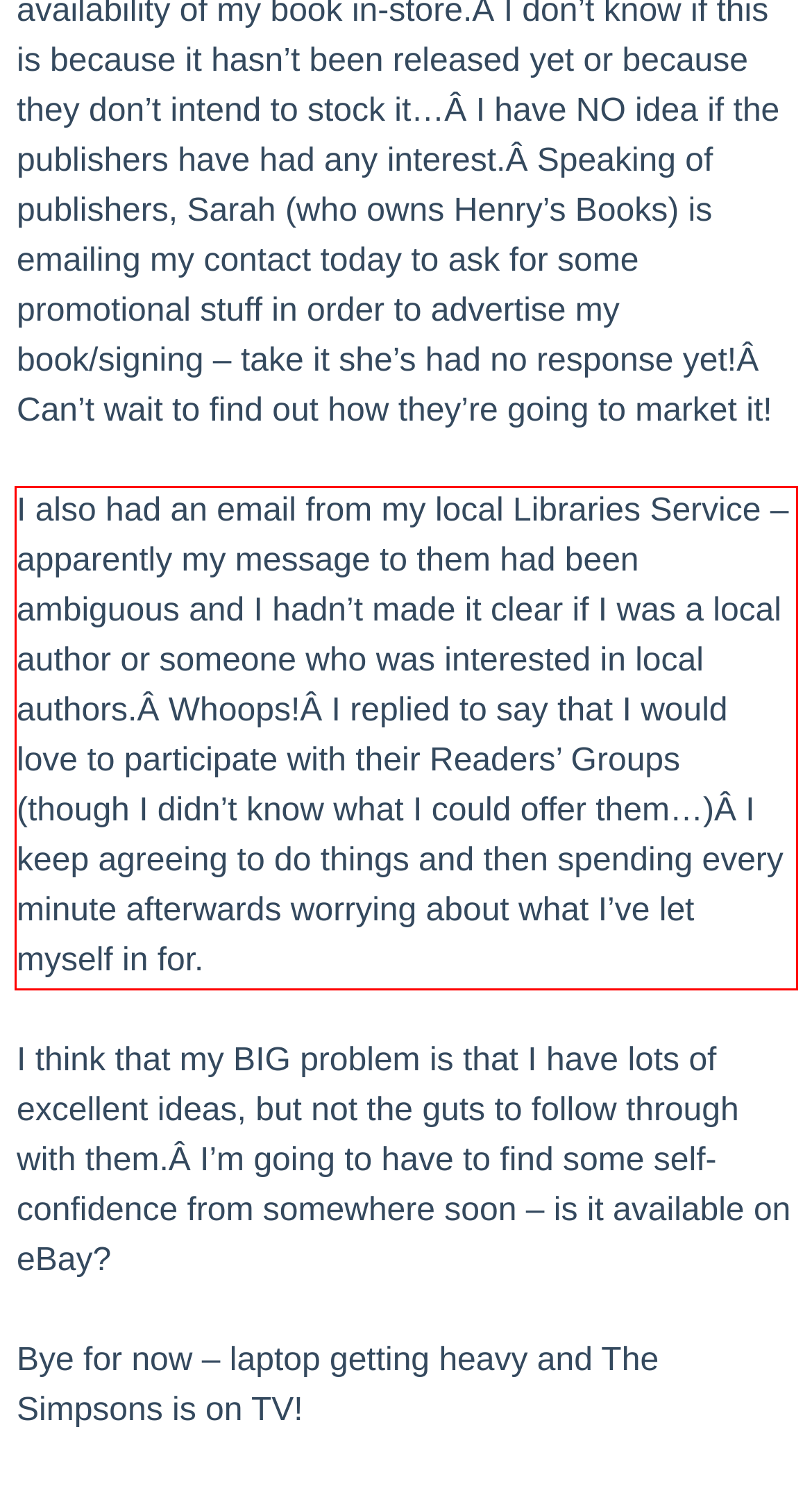You are provided with a screenshot of a webpage that includes a UI element enclosed in a red rectangle. Extract the text content inside this red rectangle.

I also had an email from my local Libraries Service – apparently my message to them had been ambiguous and I hadn’t made it clear if I was a local author or someone who was interested in local authors.Â Whoops!Â I replied to say that I would love to participate with their Readers’ Groups (though I didn’t know what I could offer them…)Â I keep agreeing to do things and then spending every minute afterwards worrying about what I’ve let myself in for.